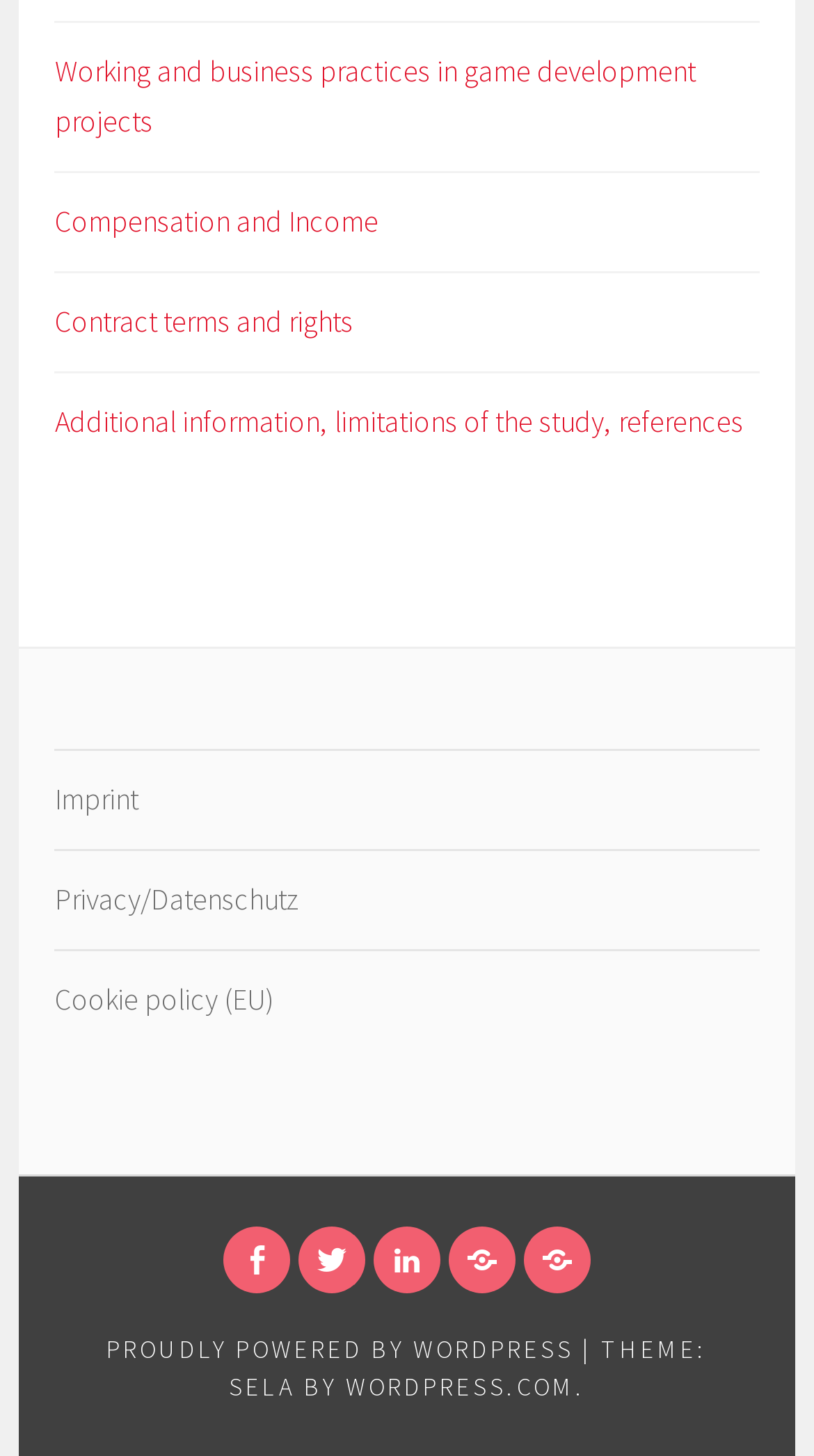Please answer the following question using a single word or phrase: 
What are the terms and policies linked at the bottom of this webpage?

Imprint, Privacy, Cookie policy